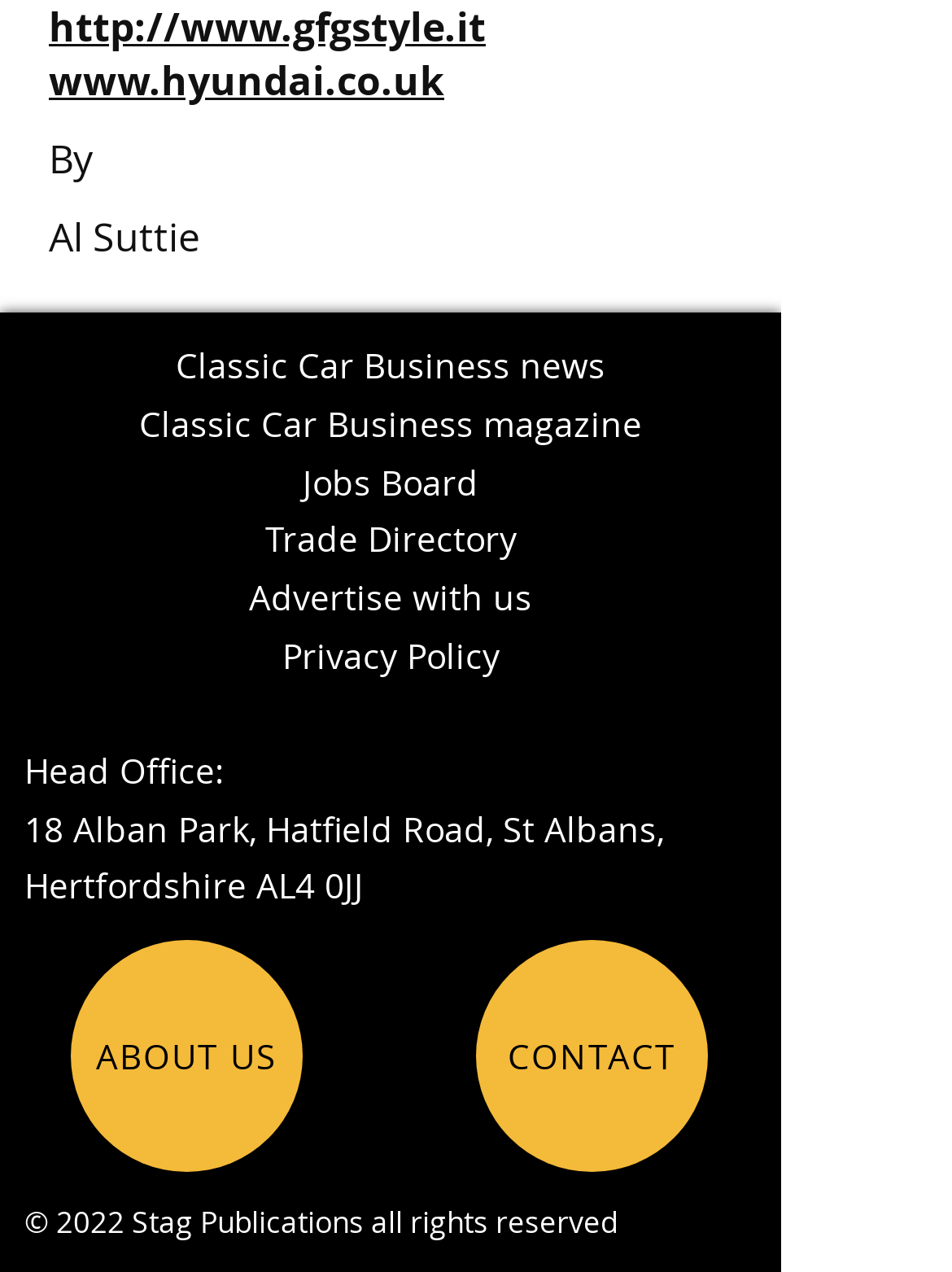Please identify the bounding box coordinates of the element that needs to be clicked to execute the following command: "Contact the Head Office". Provide the bounding box using four float numbers between 0 and 1, formatted as [left, top, right, bottom].

[0.026, 0.587, 0.236, 0.623]